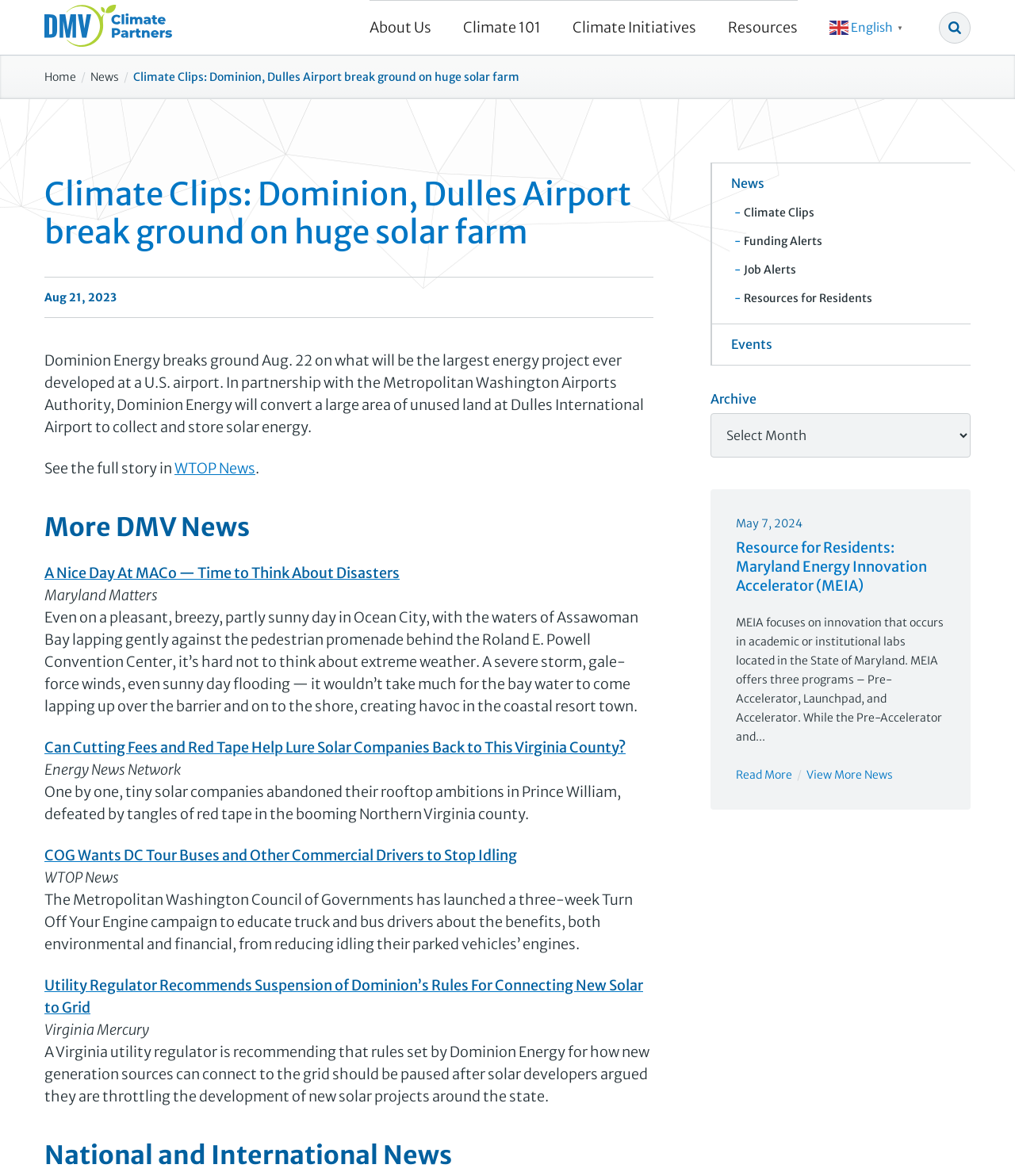What is the topic of the first news article?
Please look at the screenshot and answer in one word or a short phrase.

Solar farm